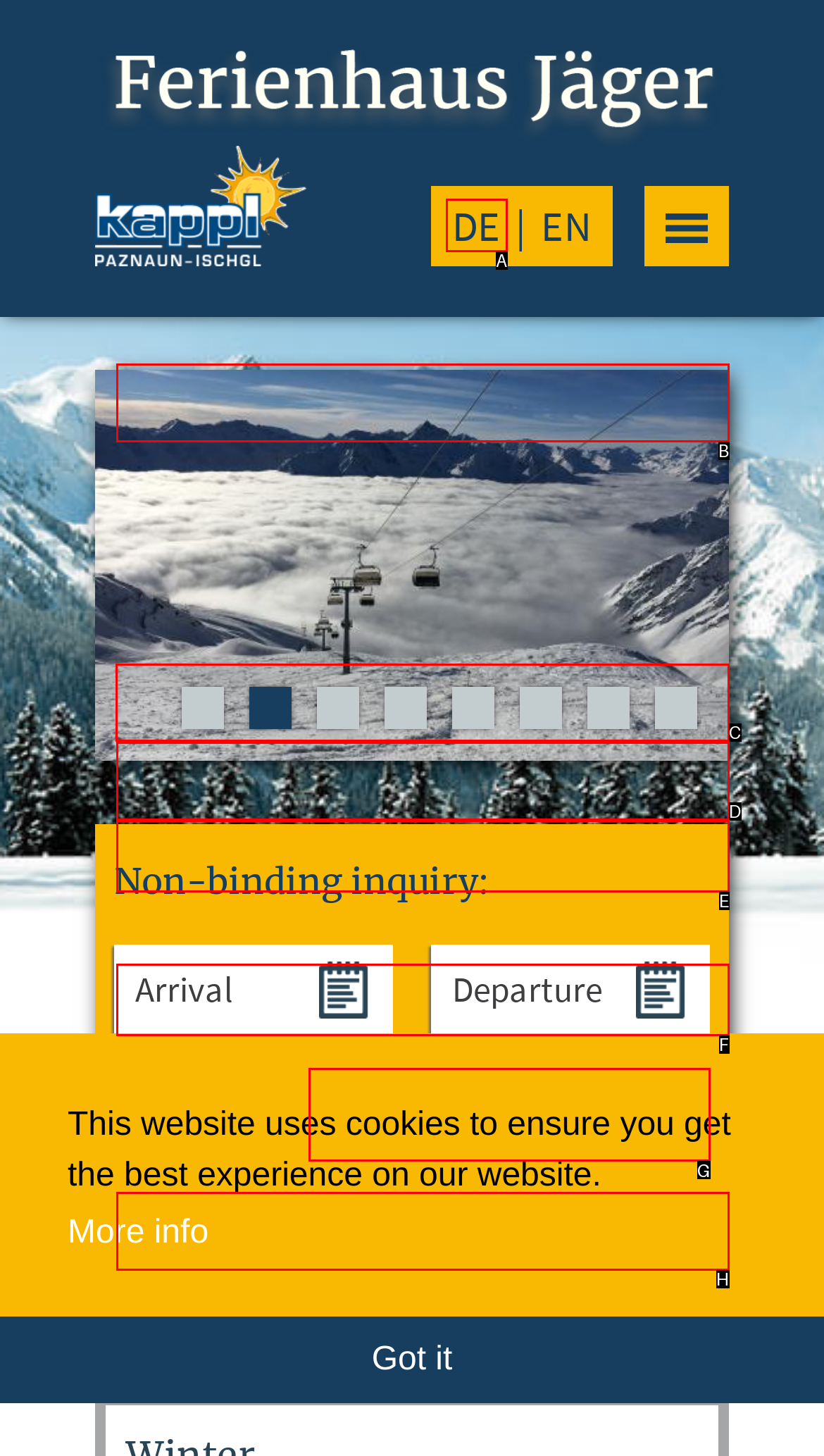Which UI element should you click on to achieve the following task: go to the WINTER page? Provide the letter of the correct option.

C